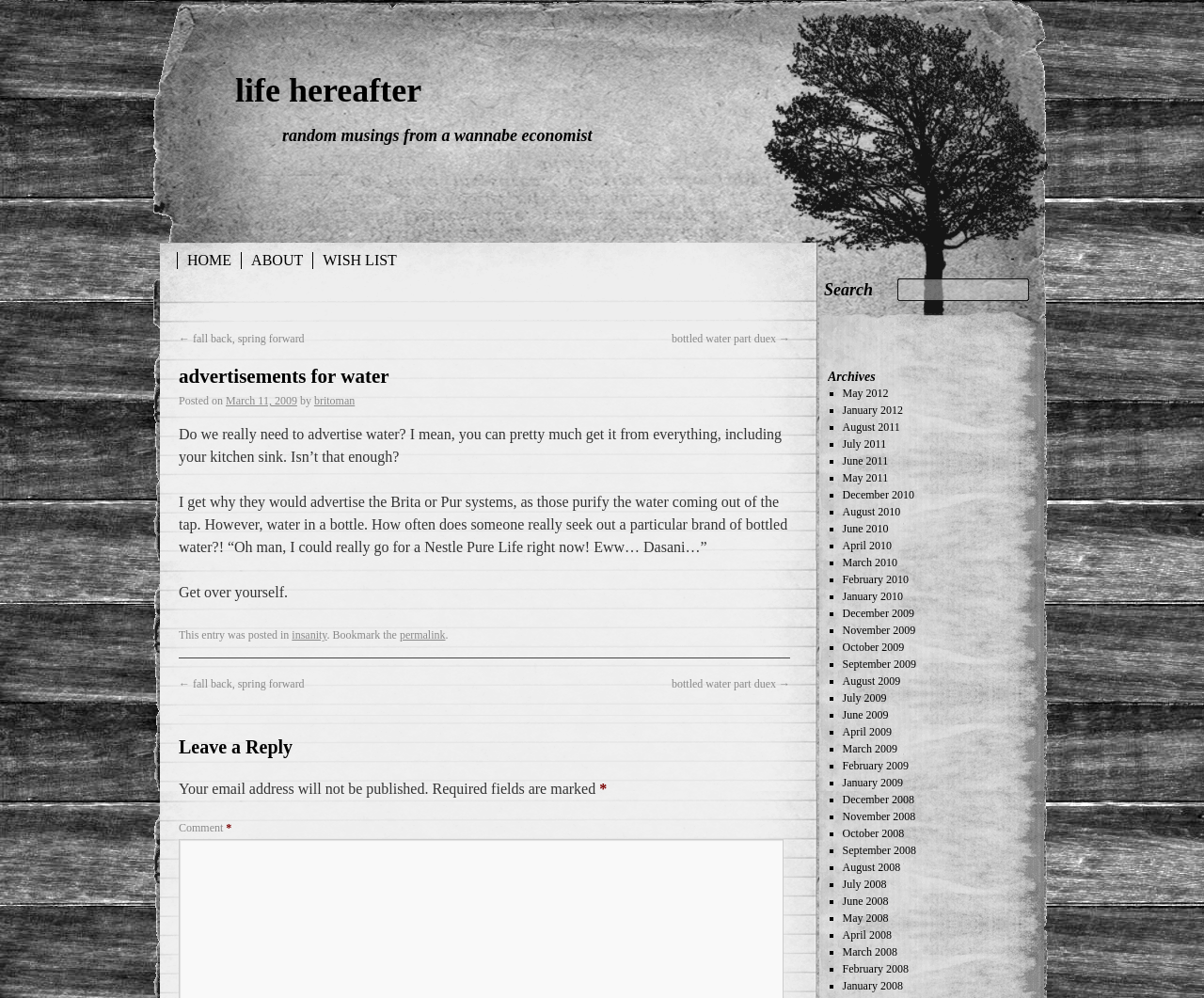Determine the bounding box coordinates of the target area to click to execute the following instruction: "Leave a reply."

[0.148, 0.734, 0.656, 0.763]